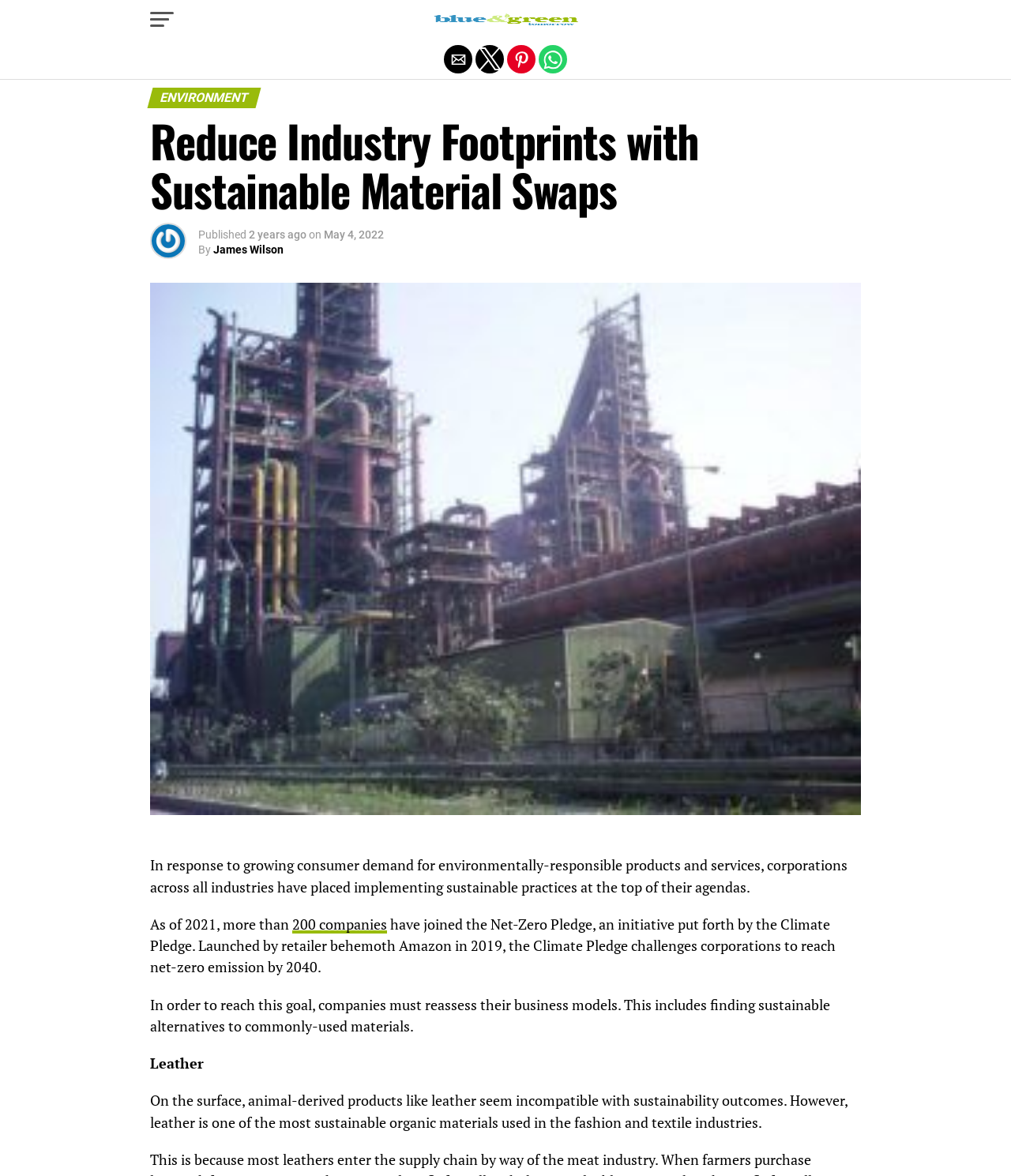Predict the bounding box coordinates of the UI element that matches this description: "parent_node: Blue and Green Tomorrow". The coordinates should be in the format [left, top, right, bottom] with each value between 0 and 1.

[0.425, 0.017, 0.575, 0.03]